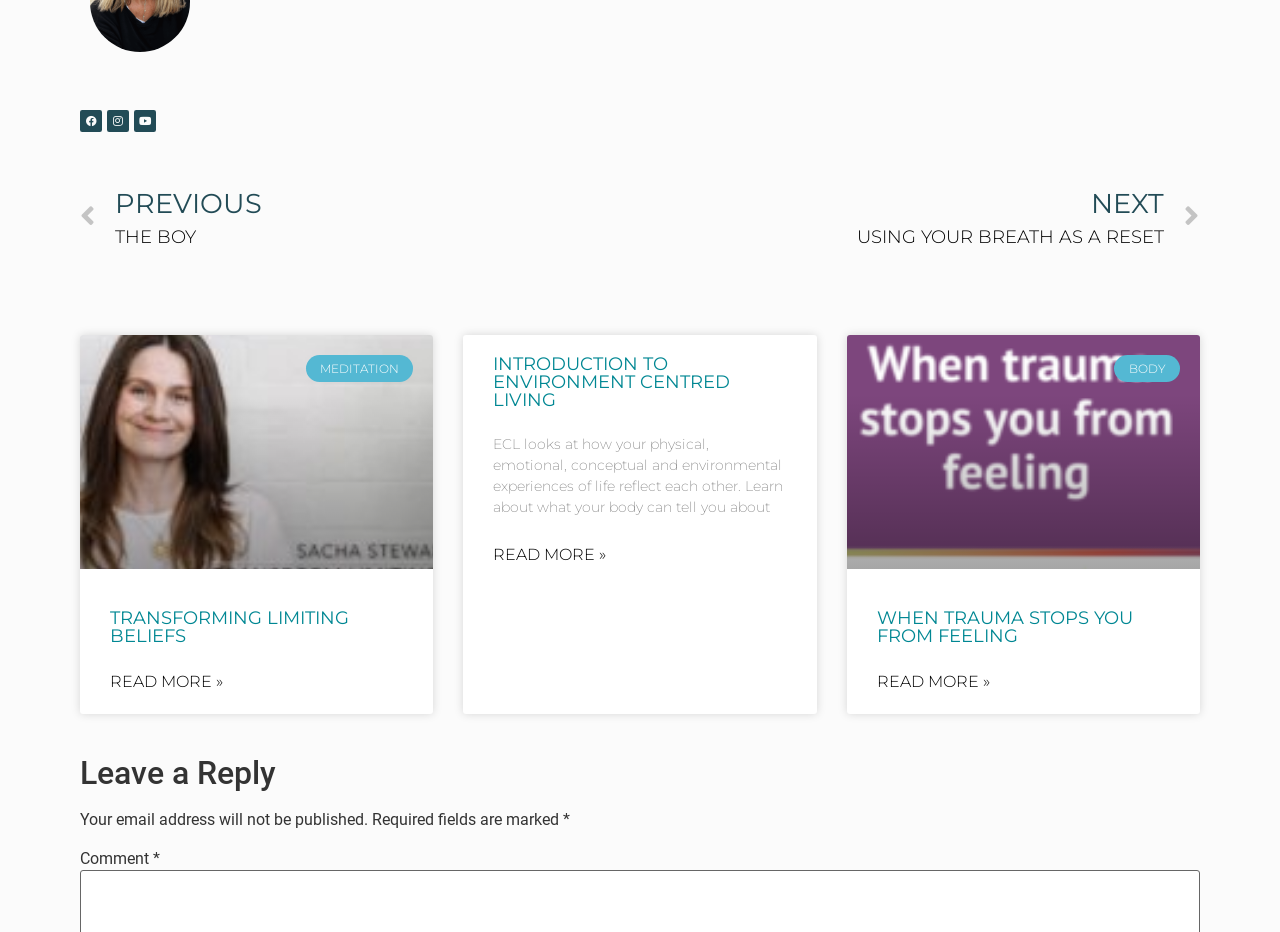Find the bounding box coordinates of the clickable area that will achieve the following instruction: "Read more about Introduction to Environment Centred Living".

[0.385, 0.583, 0.474, 0.609]